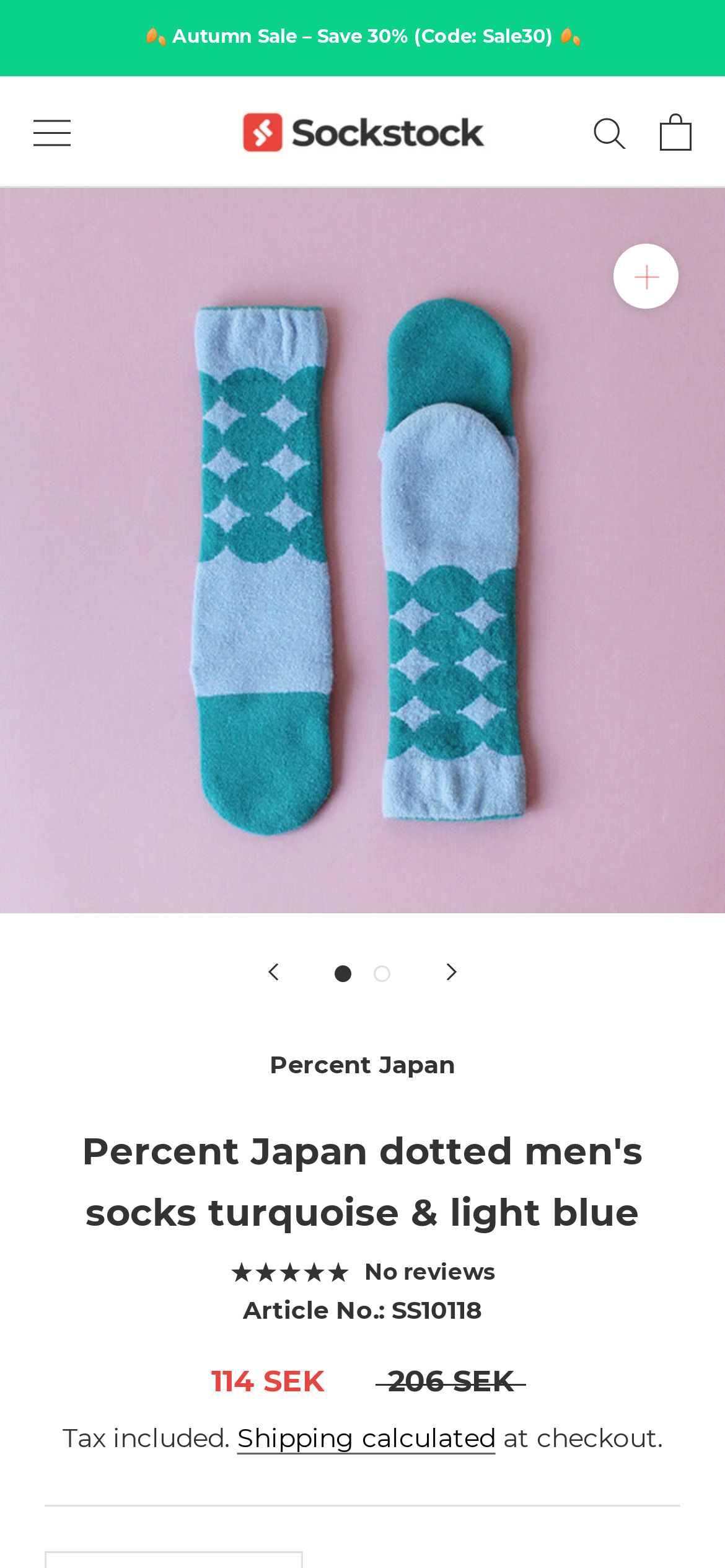Please determine the bounding box coordinates of the section I need to click to accomplish this instruction: "Open navigation".

[0.046, 0.074, 0.097, 0.093]